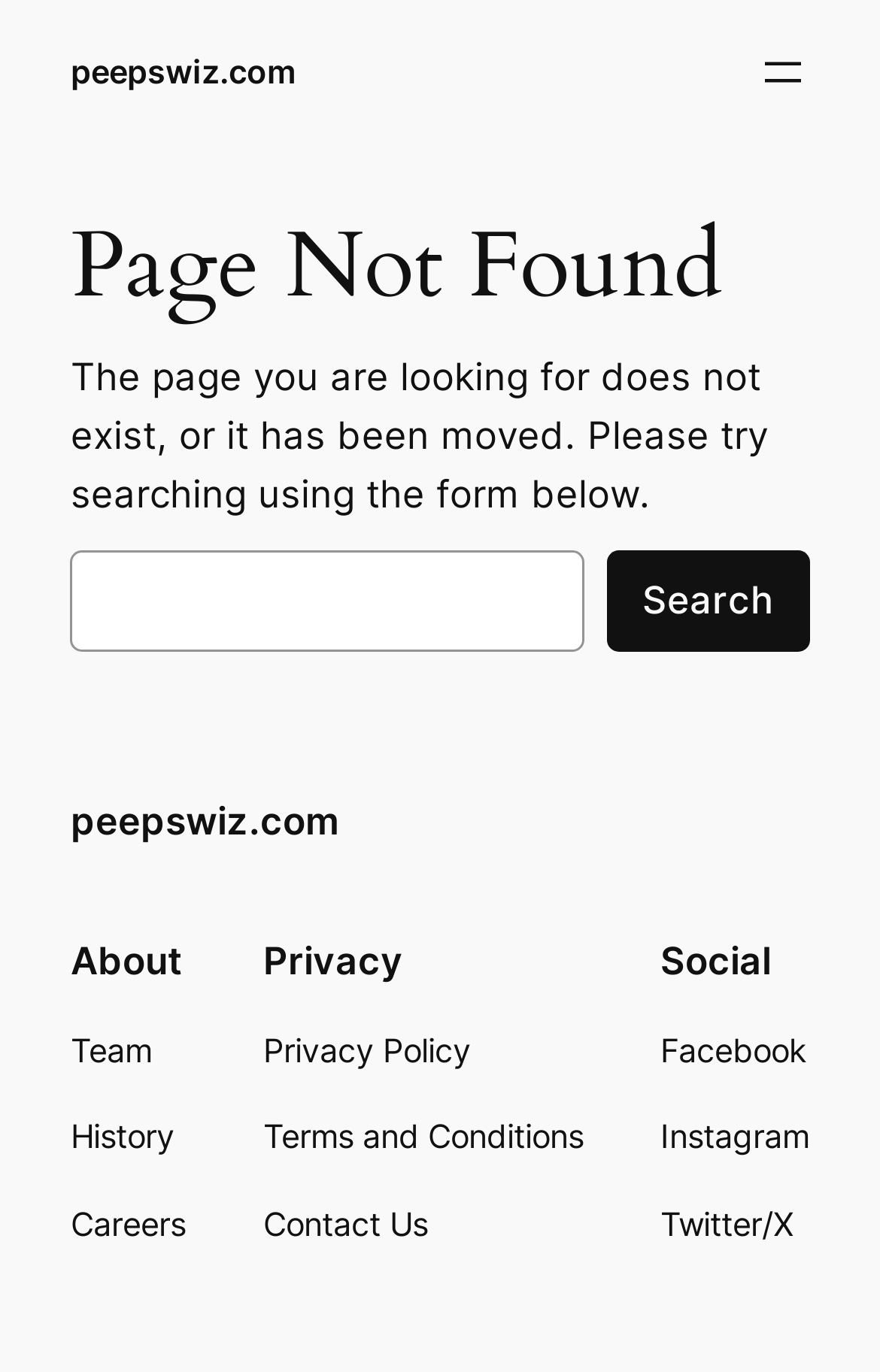Please identify the bounding box coordinates of the clickable element to fulfill the following instruction: "Search for something". The coordinates should be four float numbers between 0 and 1, i.e., [left, top, right, bottom].

[0.08, 0.401, 0.664, 0.475]